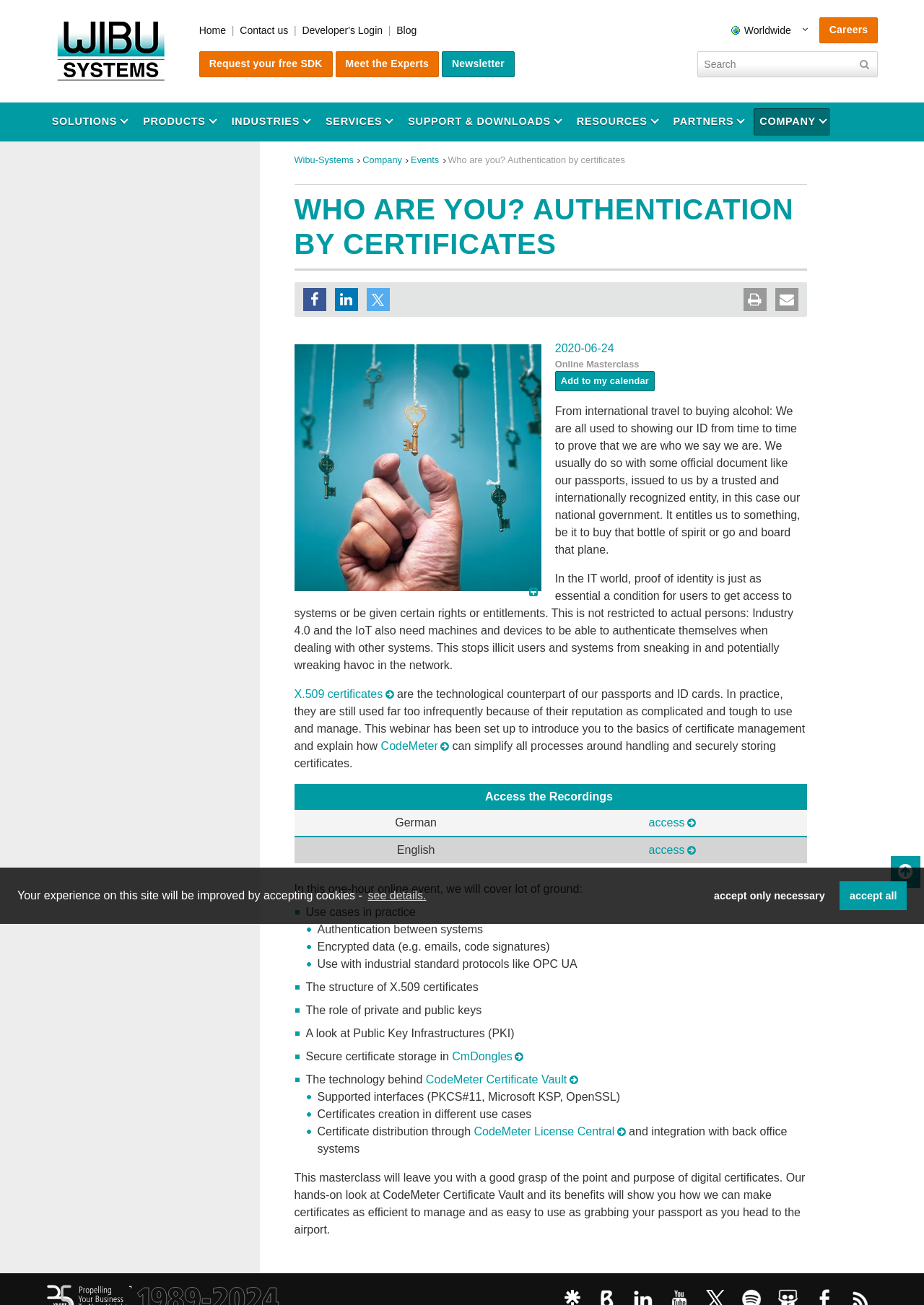From the screenshot, find the bounding box of the UI element matching this description: "Demo Version with Registration". Supply the bounding box coordinates in the form [left, top, right, bottom], each a float between 0 and 1.

[0.322, 0.306, 0.496, 0.315]